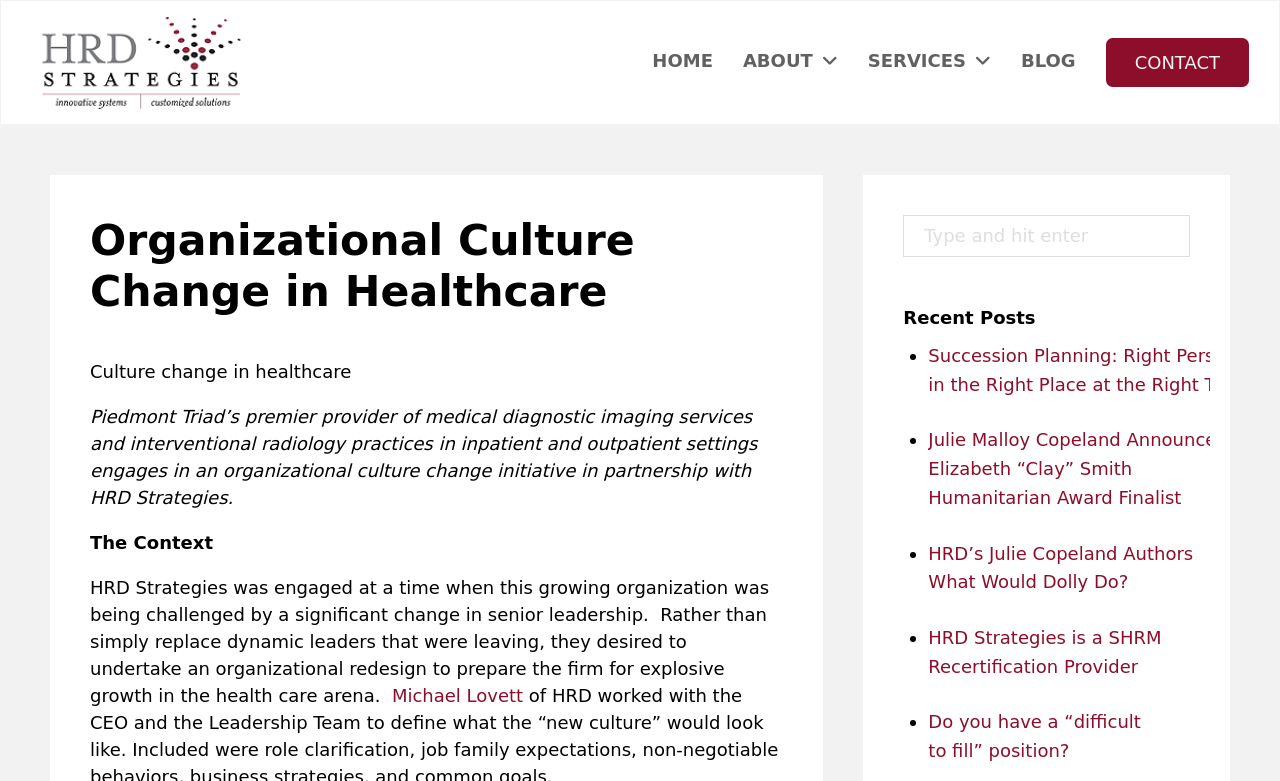Find the bounding box coordinates of the element you need to click on to perform this action: 'Search for something'. The coordinates should be represented by four float values between 0 and 1, in the format [left, top, right, bottom].

[0.706, 0.276, 0.93, 0.329]